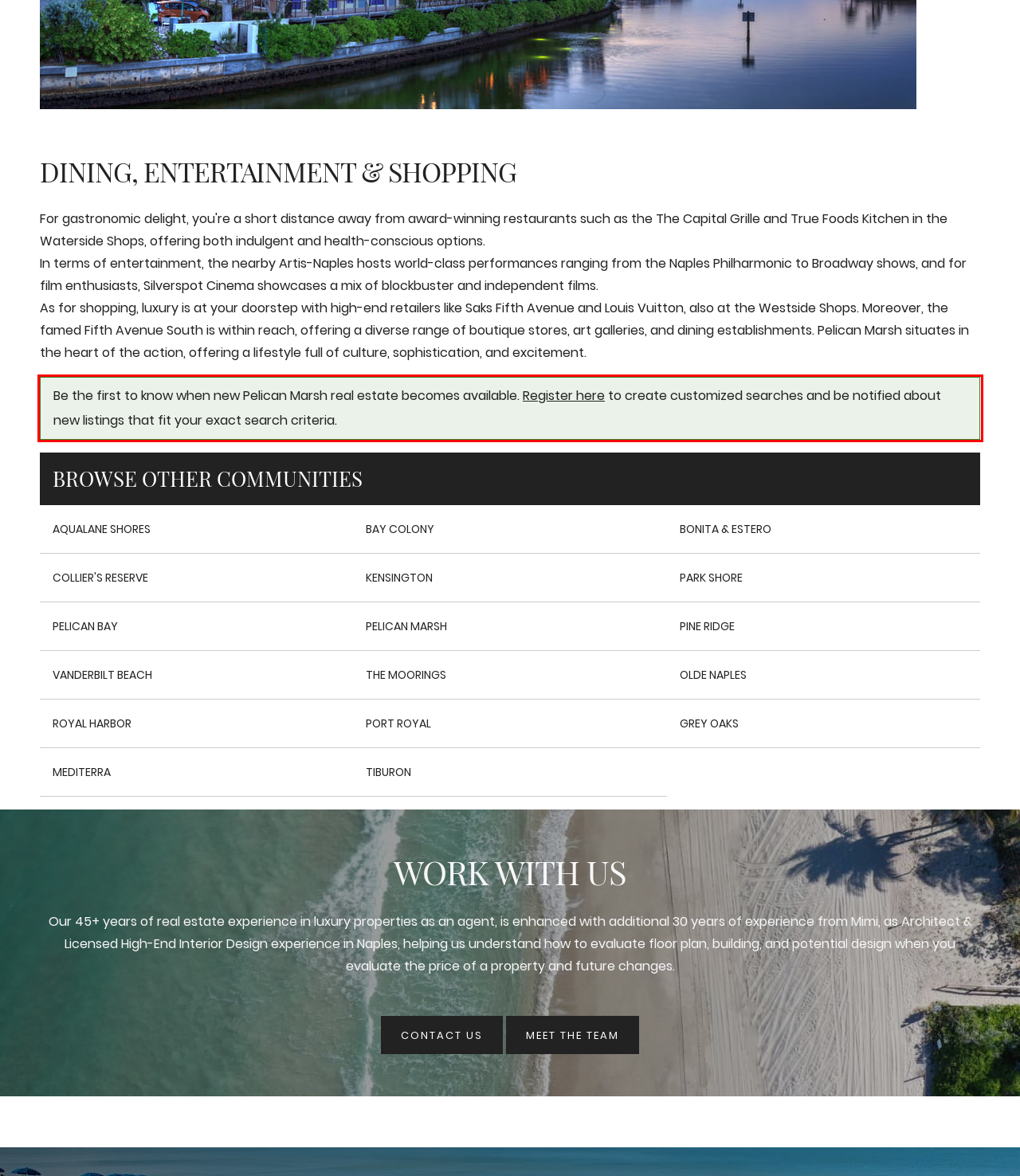Given a screenshot of a webpage with a red bounding box, please identify and retrieve the text inside the red rectangle.

Be the first to know when new Pelican Marsh real estate becomes available. Register here to create customized searches and be notified about new listings that fit your exact search criteria.